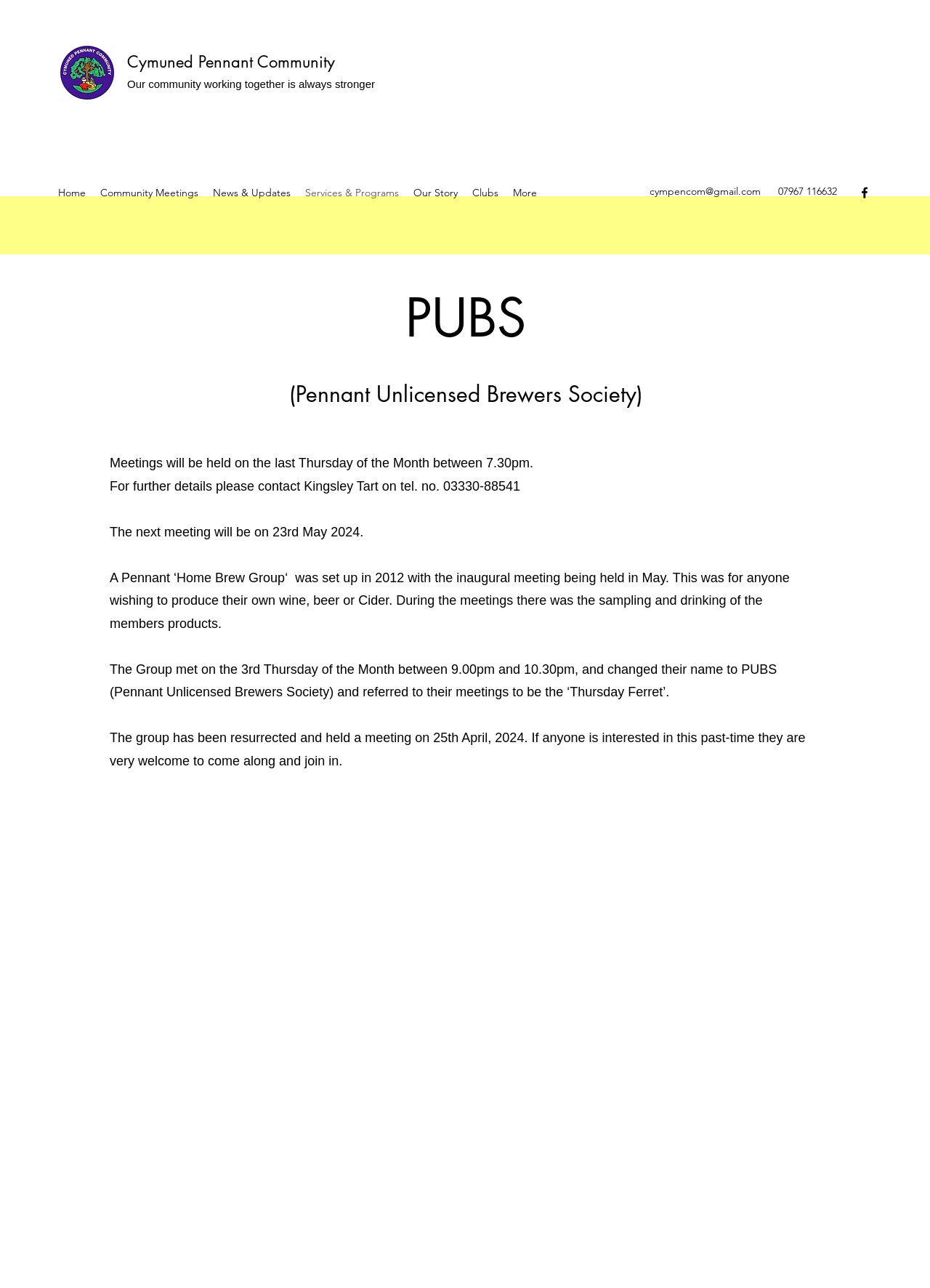Look at the image and give a detailed response to the following question: When are the community meetings held?

The meeting schedule can be found in the text 'Meetings will be held on the last Thursday of the Month between 7.30pm.' which is located in the main content area of the webpage.